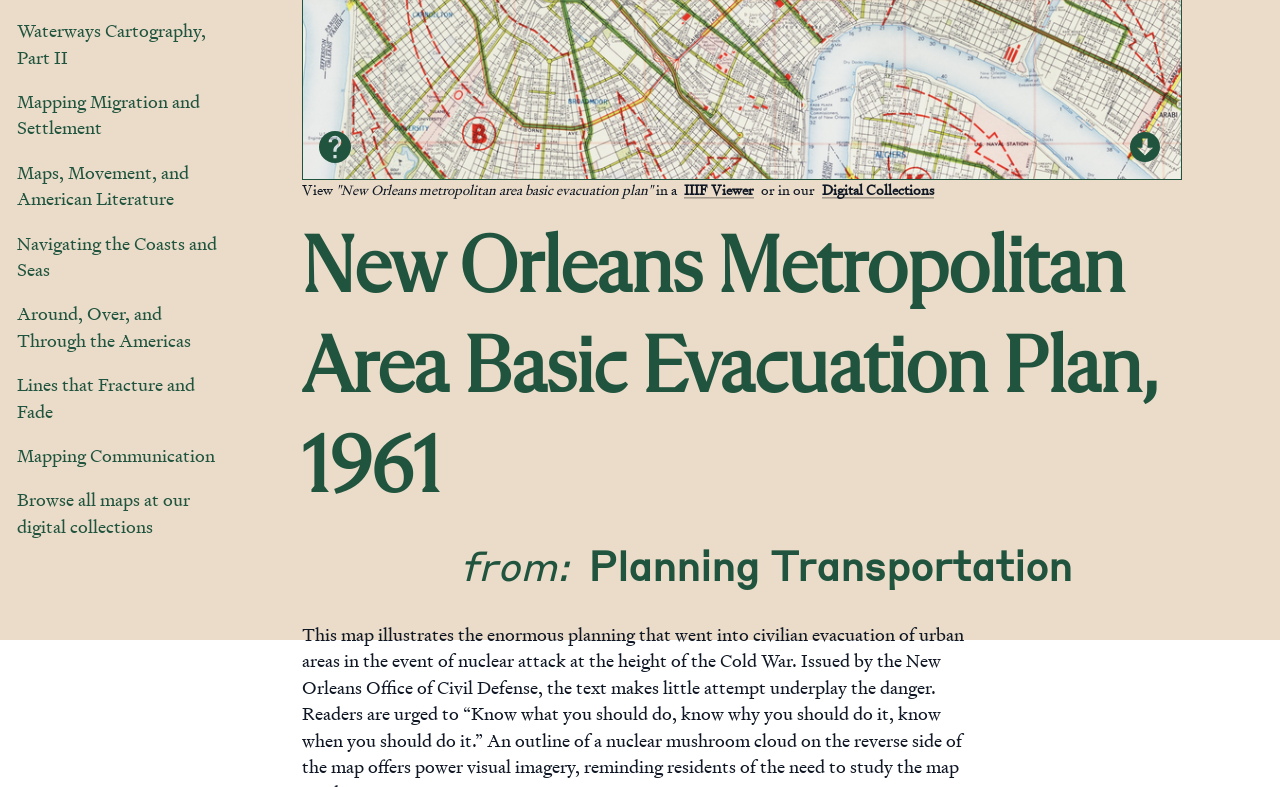Based on the element description Lines that Fracture and Fade, identify the bounding box of the UI element in the given webpage screenshot. The coordinates should be in the format (top-left x, top-left y, bottom-right x, bottom-right y) and must be between 0 and 1.

[0.003, 0.467, 0.178, 0.546]